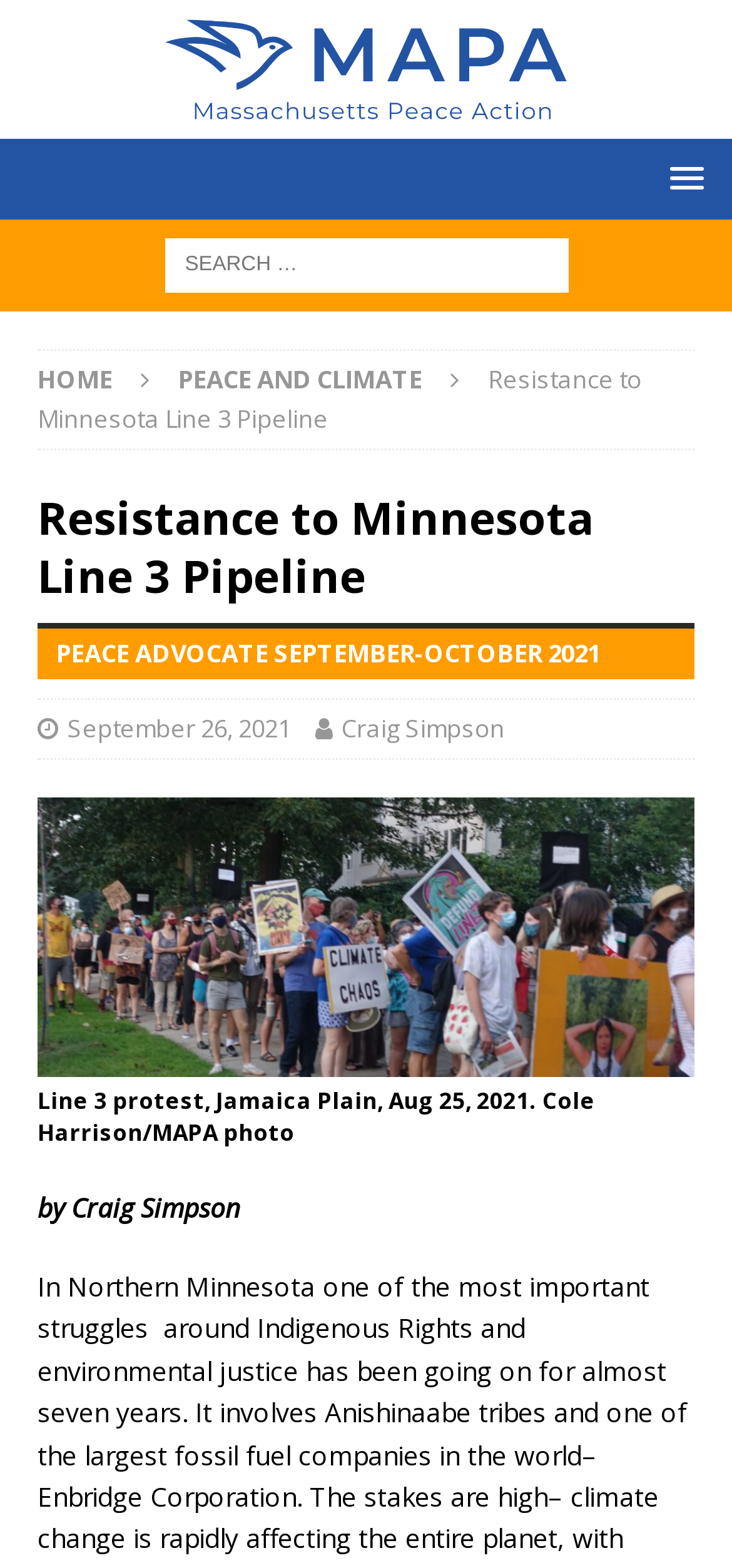Please provide a detailed answer to the question below by examining the image:
What is the date of the article?

The date of the article can be found in the subheading 'September 26, 2021', which is below the main heading.